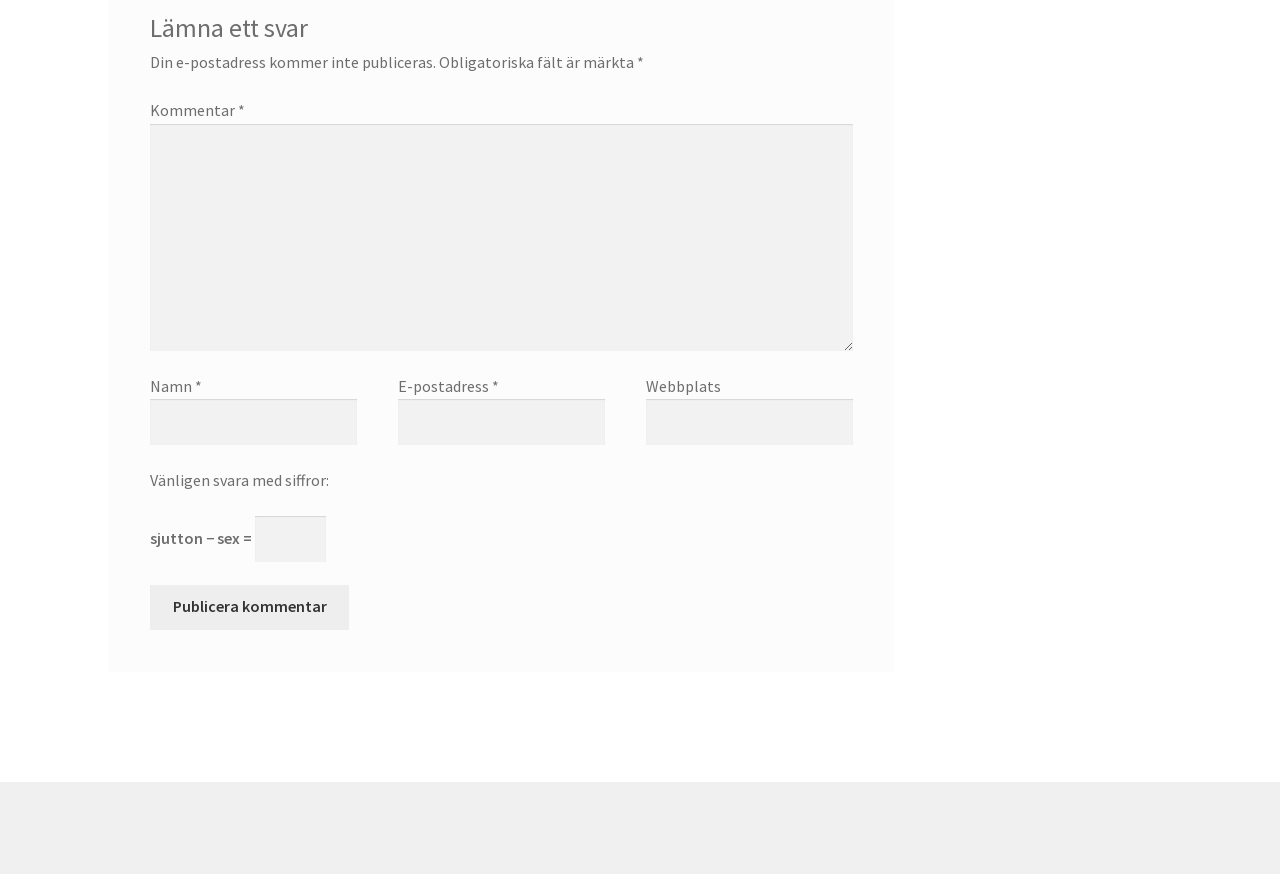Identify the bounding box for the given UI element using the description provided. Coordinates should be in the format (top-left x, top-left y, bottom-right x, bottom-right y) and must be between 0 and 1. Here is the description: parent_node: Kommentar * name="comment"

[0.117, 0.142, 0.666, 0.402]